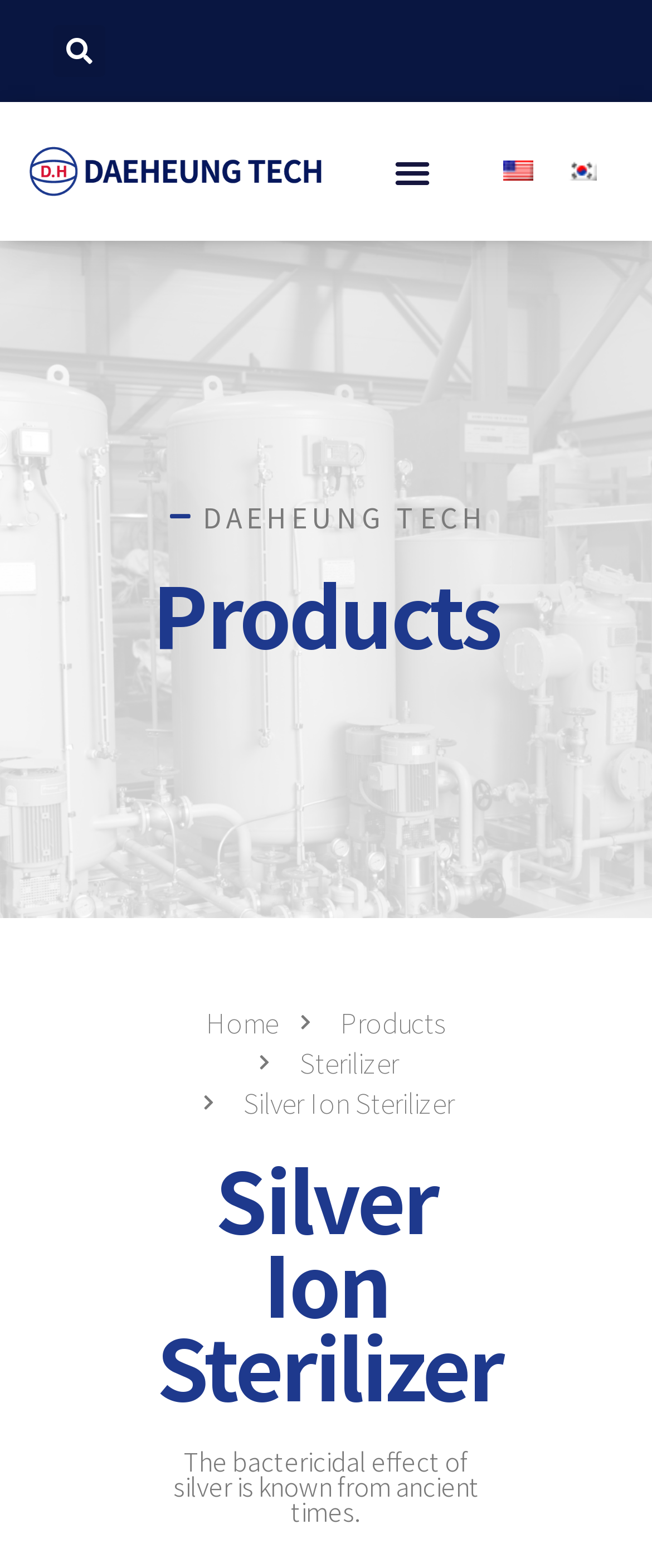Extract the bounding box coordinates for the HTML element that matches this description: "Home". The coordinates should be four float numbers between 0 and 1, i.e., [left, top, right, bottom].

[0.316, 0.639, 0.426, 0.664]